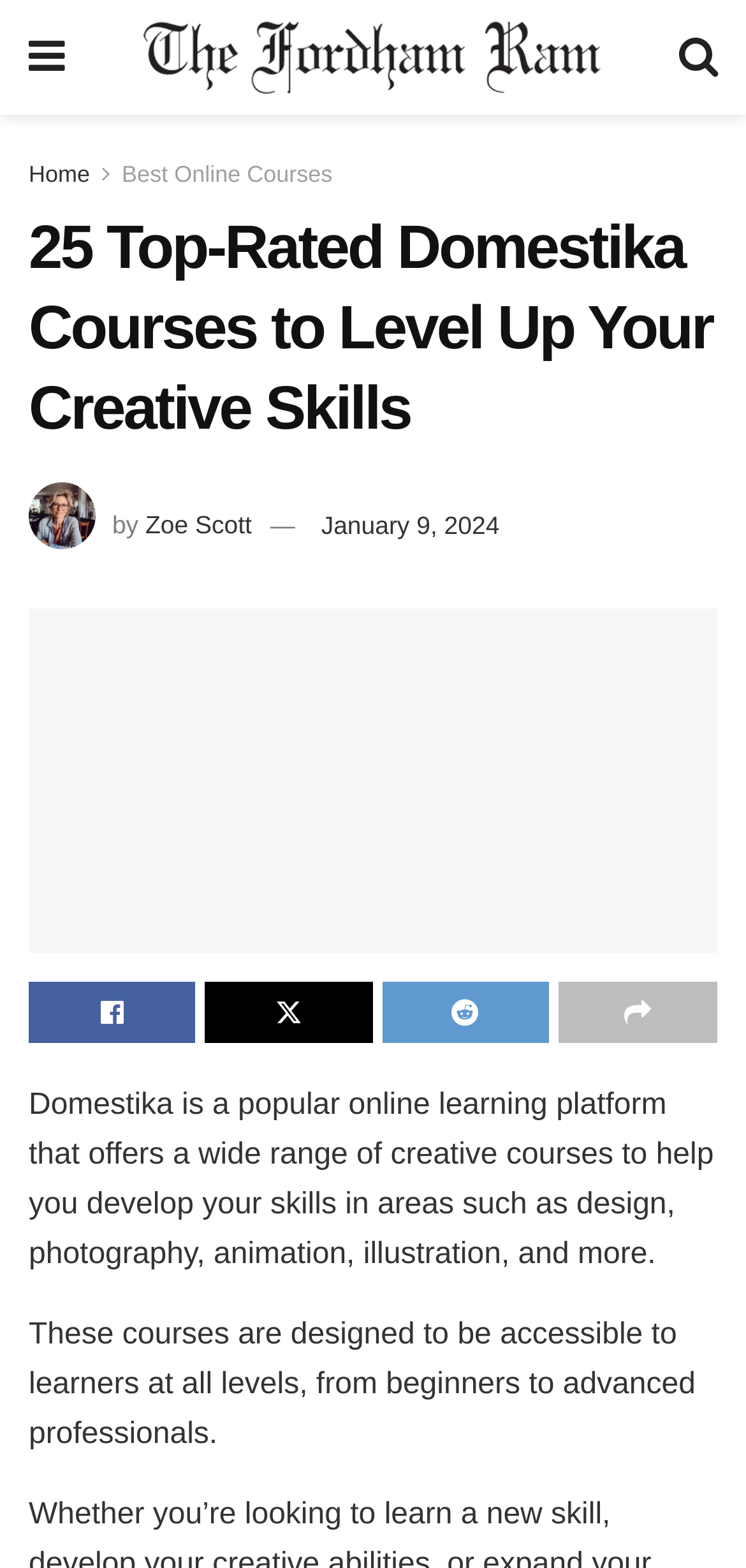How many top-rated courses are listed?
Refer to the image and provide a one-word or short phrase answer.

25